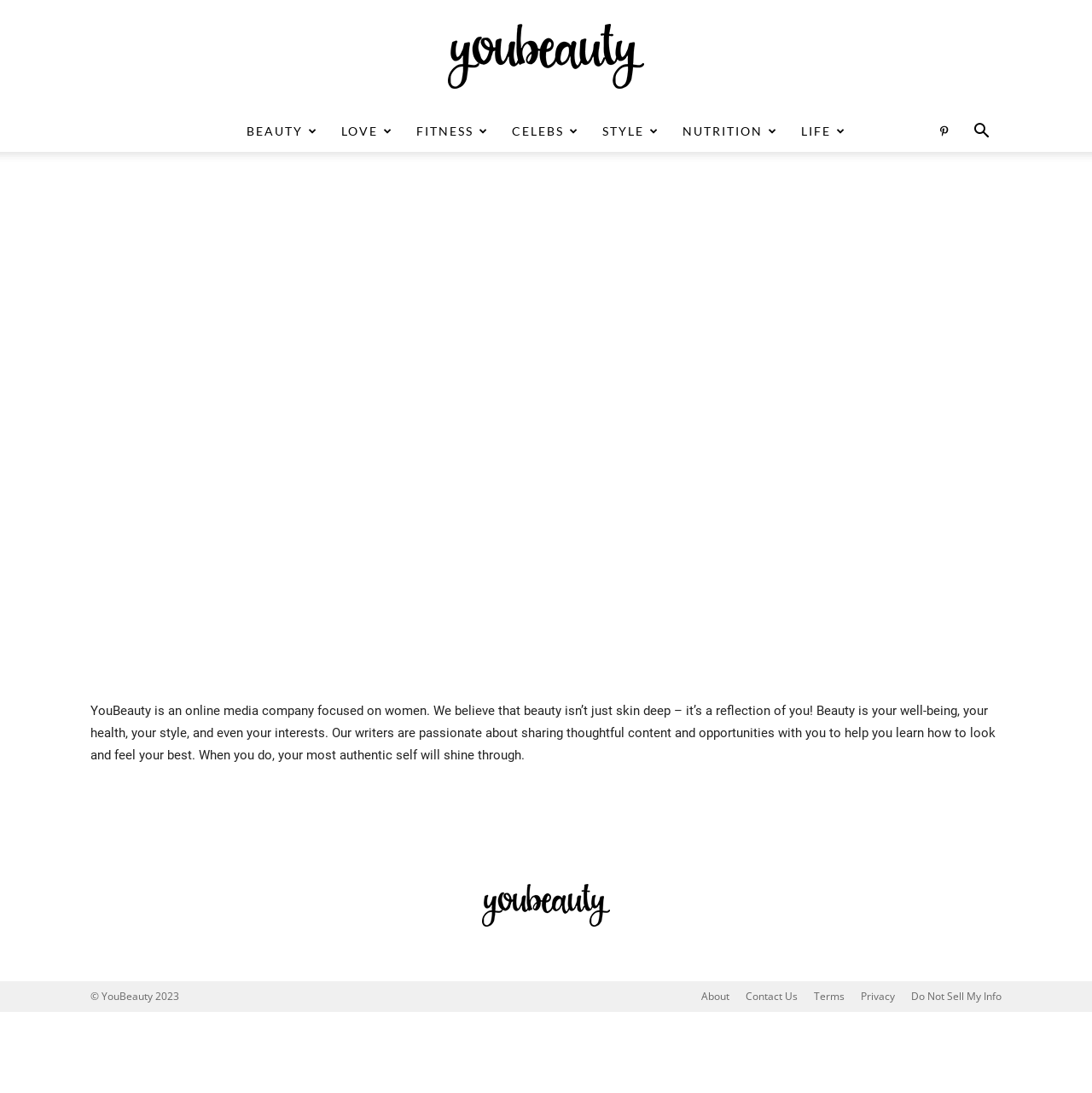Point out the bounding box coordinates of the section to click in order to follow this instruction: "Contact the team".

[0.683, 0.905, 0.73, 0.919]